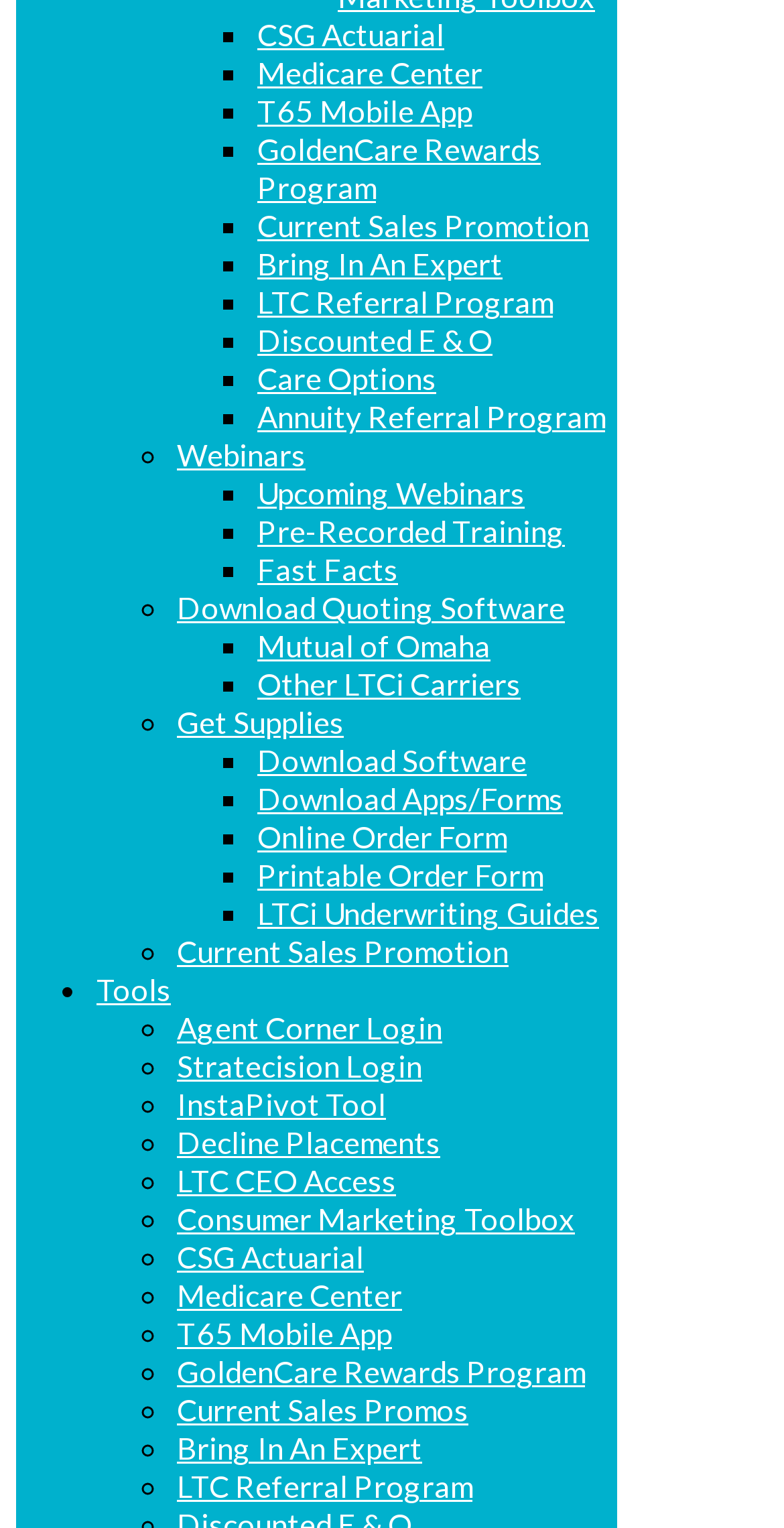Provide your answer in a single word or phrase: 
How many links are there on this webpage?

43